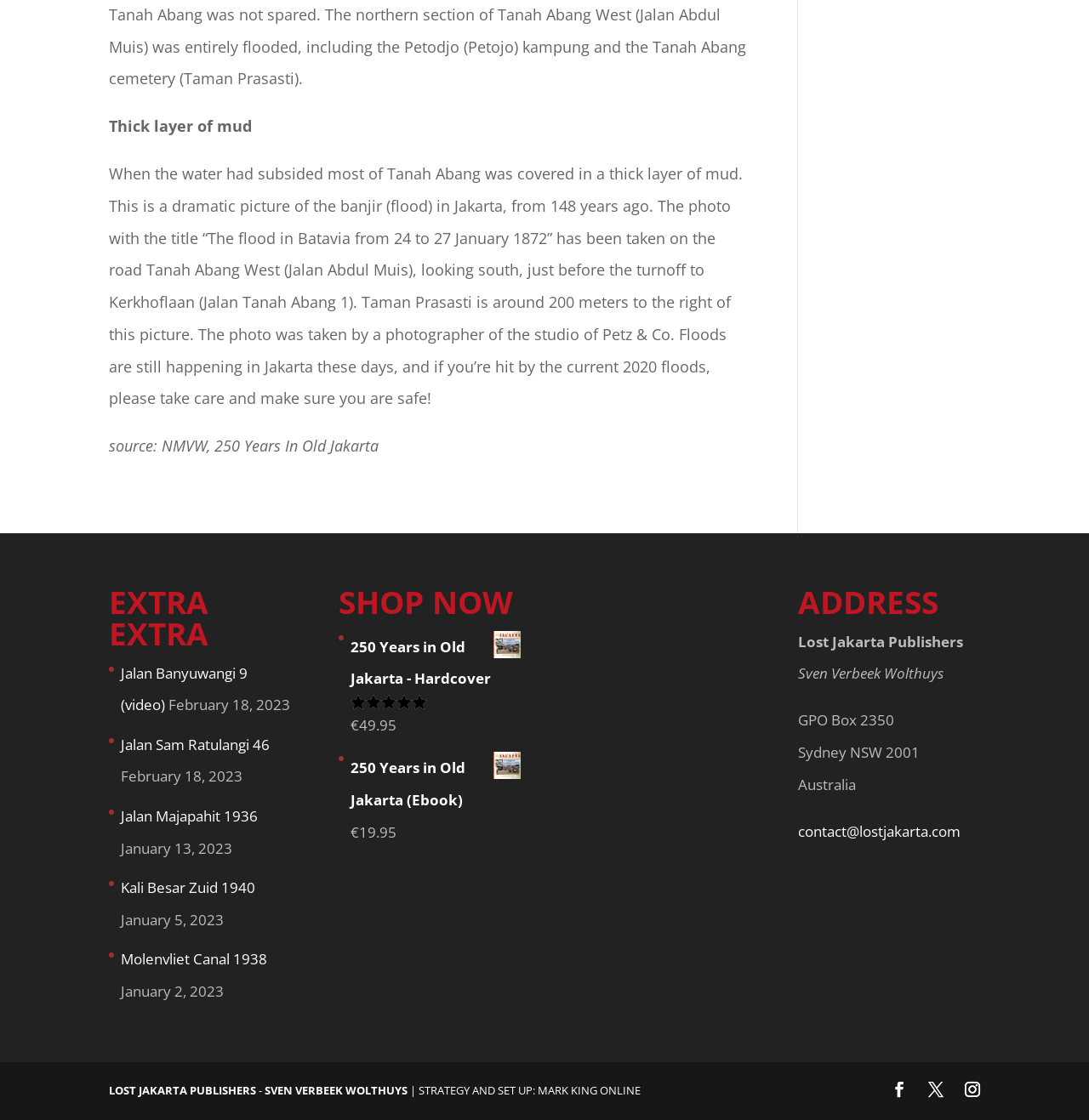What is the topic of the old picture?
Based on the image, answer the question in a detailed manner.

The topic of the old picture is the flood in Jakarta, which is described in the text as 'The flood in Batavia from 24 to 27 January 1872'.